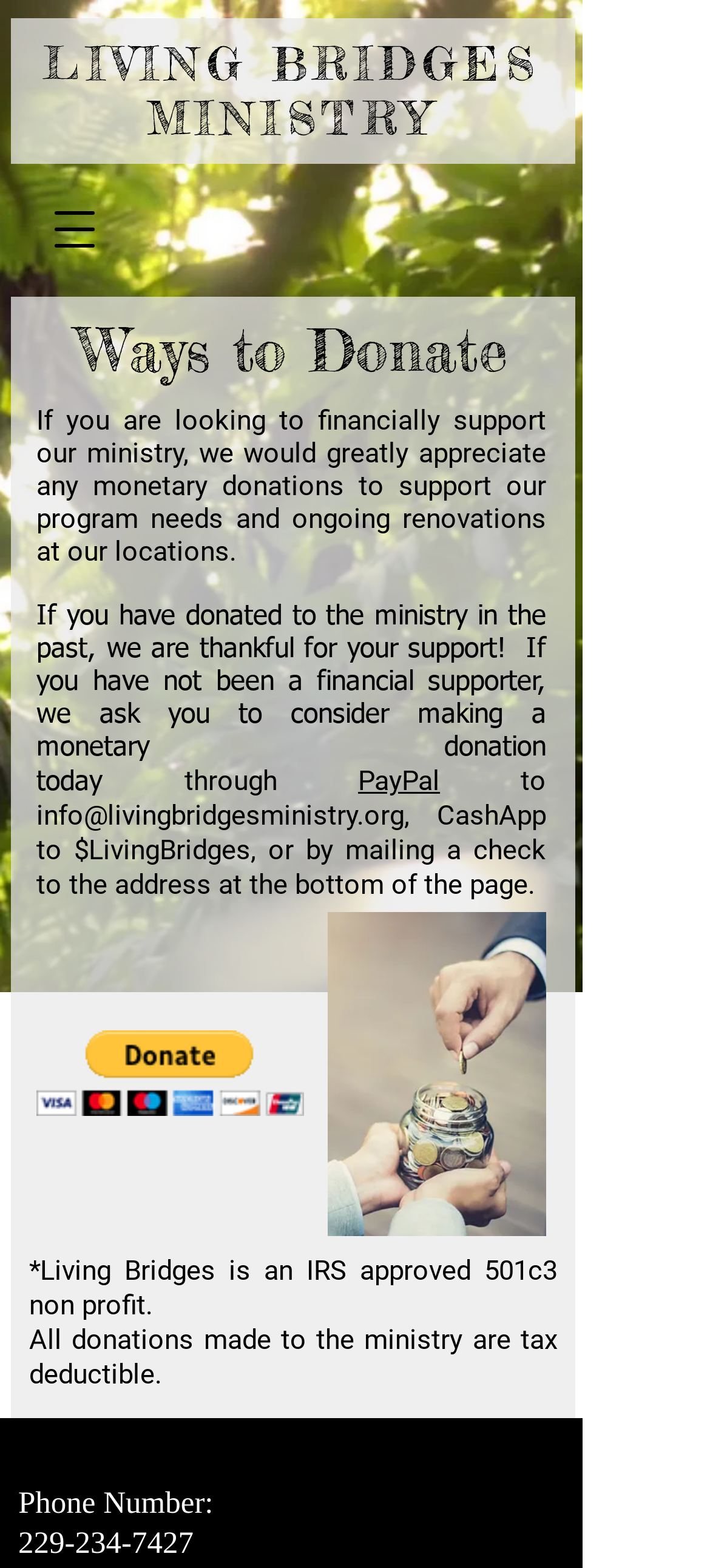Provide a brief response to the question below using one word or phrase:
What is the phone number of the ministry?

229-234-7427